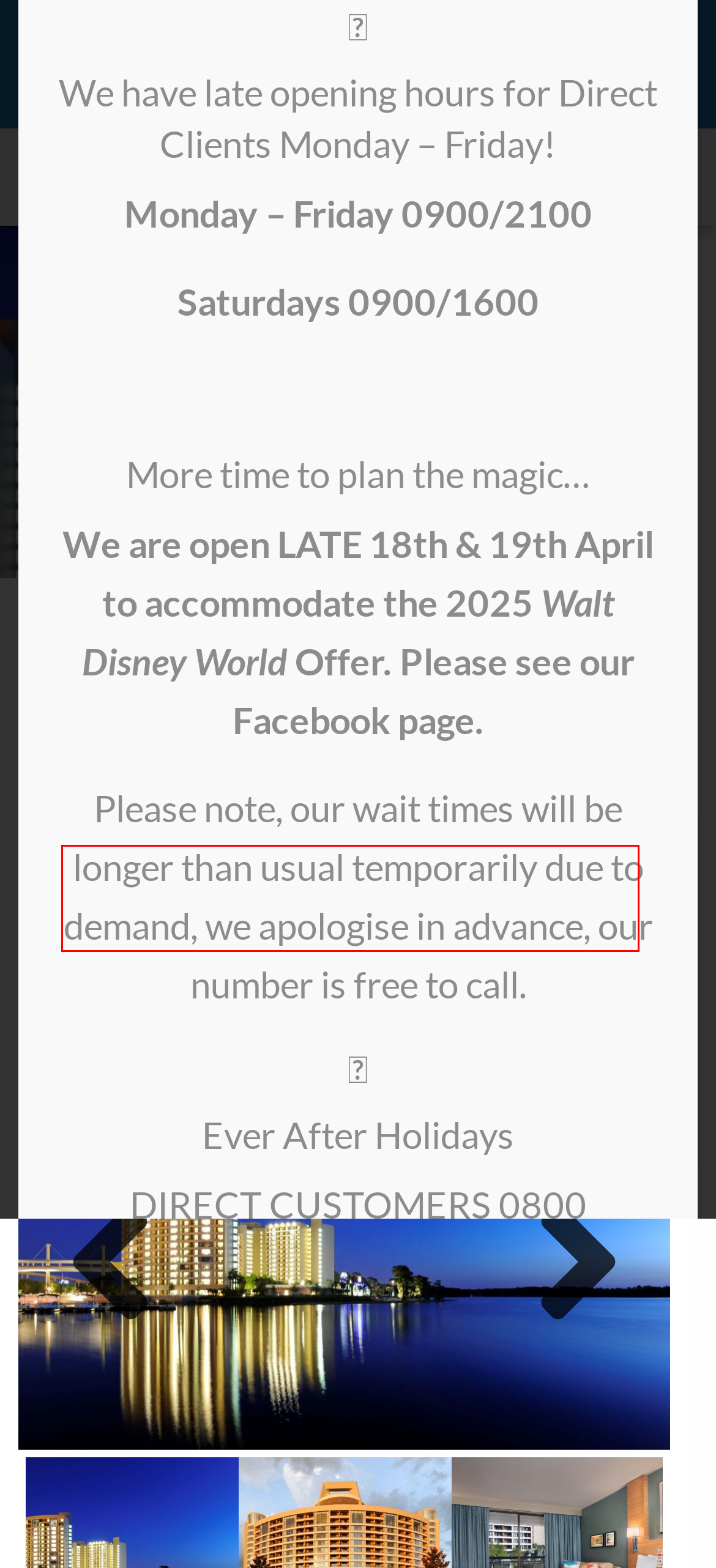Observe the provided screenshot of a webpage that has a red rectangle bounding box. Determine the webpage description that best matches the new webpage after clicking the element inside the red bounding box. Here are the candidates:
A. Disney's Old Key West Resort - Ever After Holidays
B. Disney's Beach Club Resort - Ever After Holidays
C. Contact - Ever After Holidays
D. Walt Disney World Resort - Ever After Holidays
E. Cookie Policy - Ever After Holidays
F. INIT Creative – Digital media agency
G. Walt Disney World Hotels - Ever After Holidays
H. Deluxe Resort Hotels - Ever After Holidays

H